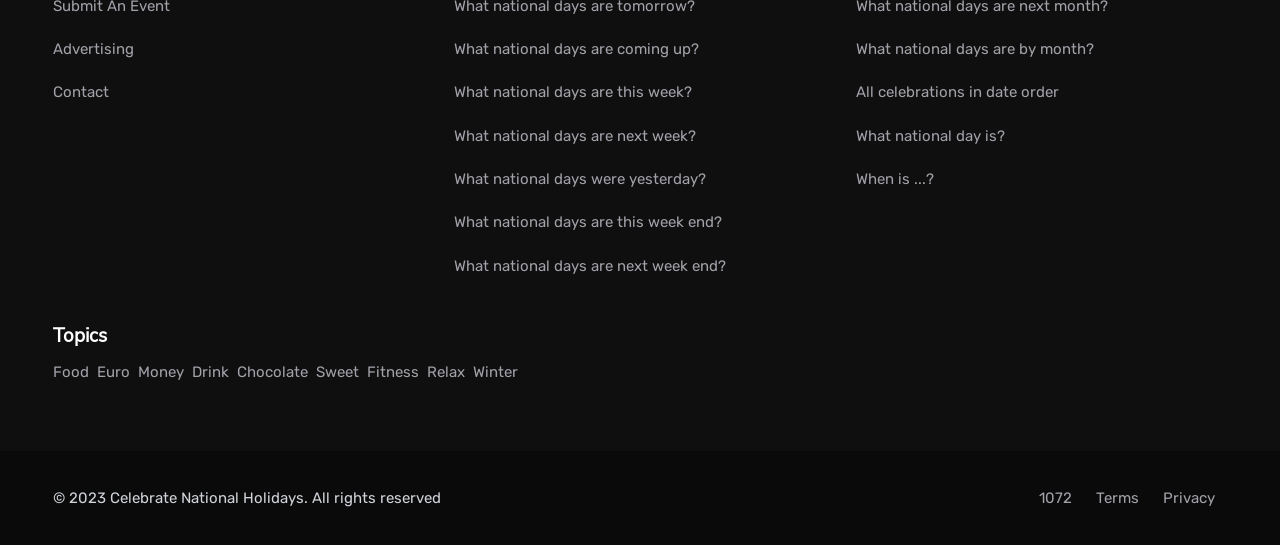Could you indicate the bounding box coordinates of the region to click in order to complete this instruction: "Click on 'What national days are coming up?'".

[0.355, 0.061, 0.645, 0.141]